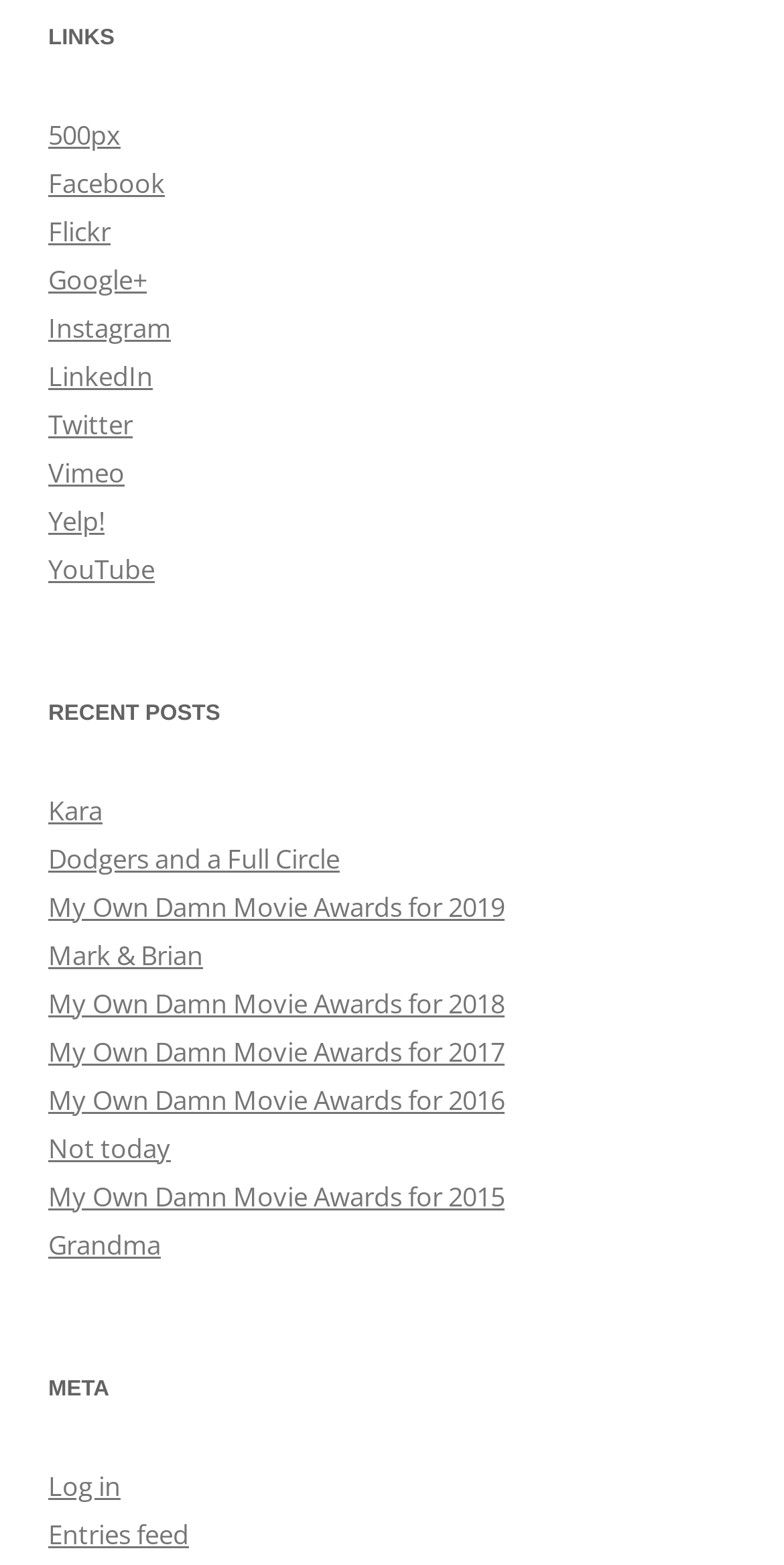Locate the bounding box coordinates of the clickable region necessary to complete the following instruction: "View Privacy Policy". Provide the coordinates in the format of four float numbers between 0 and 1, i.e., [left, top, right, bottom].

None